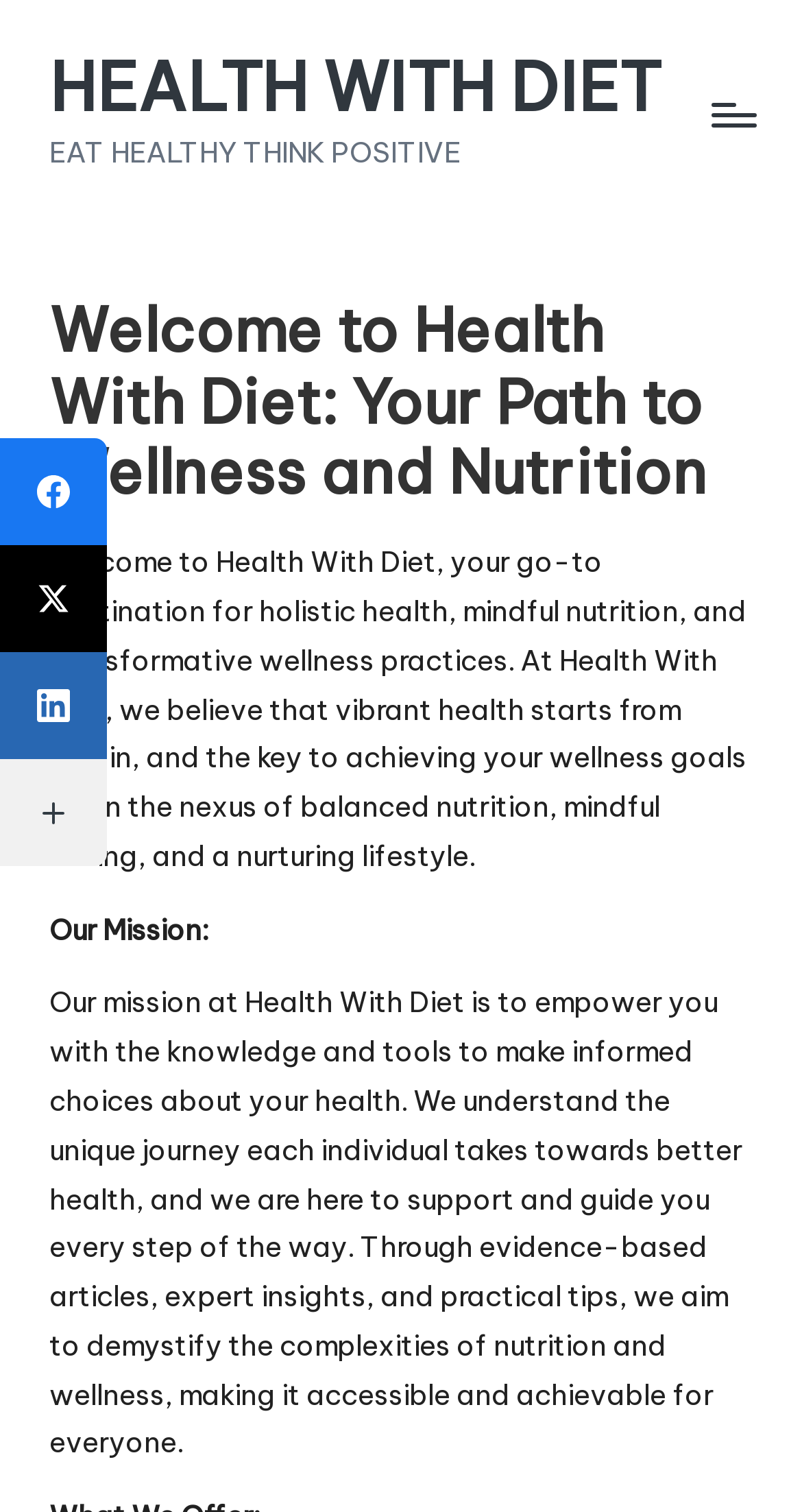Please give a succinct answer using a single word or phrase:
What social media platforms does Health With Diet have a presence on?

Facebook, Twitter, LinkedIn